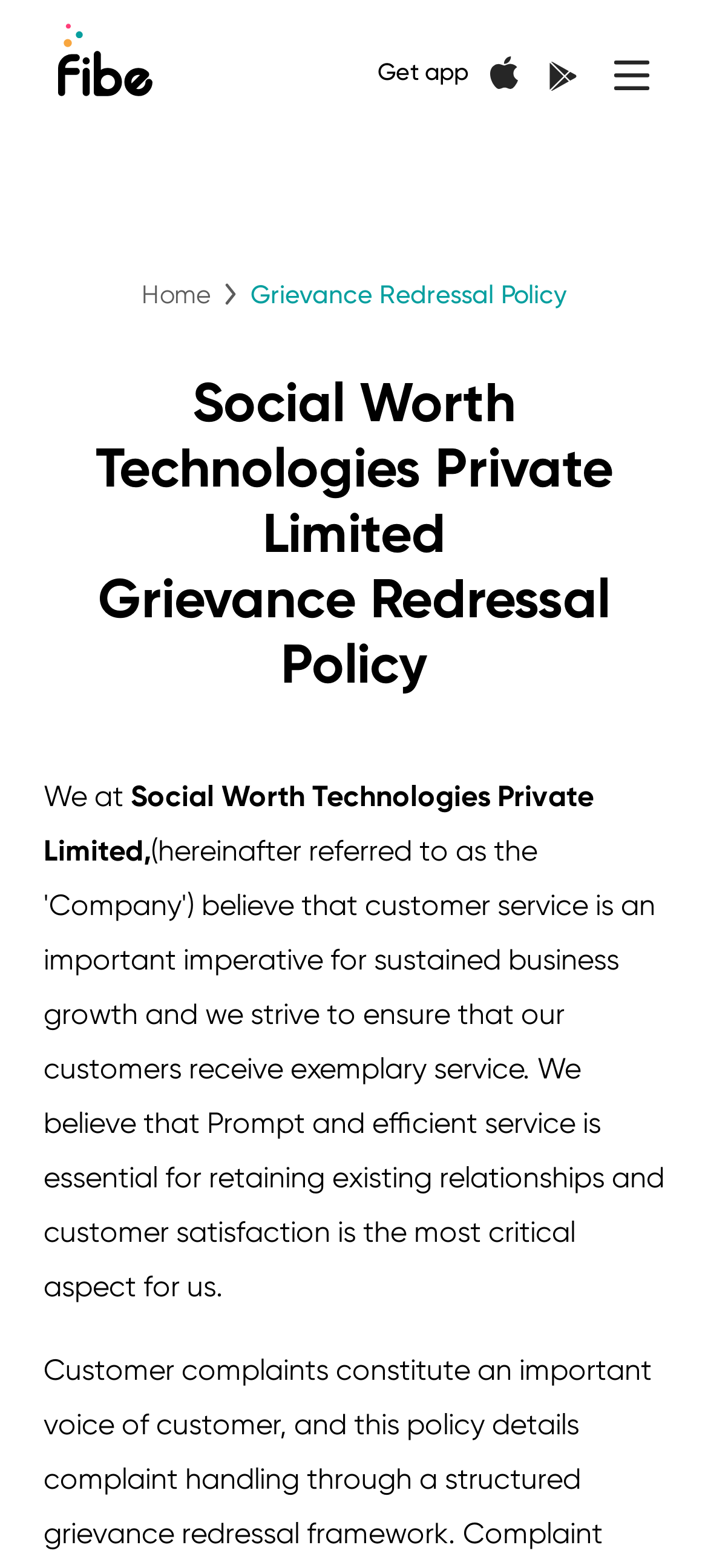Provide a short answer using a single word or phrase for the following question: 
How many links are there on the page?

5